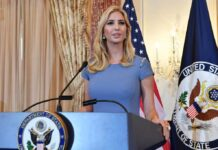Refer to the screenshot and answer the following question in detail:
What is behind Ivanka Trump?

The background of the image shows a lavishly decorated room, which suggests an atmosphere of diplomacy and importance, underscoring the expectations of her presentation.